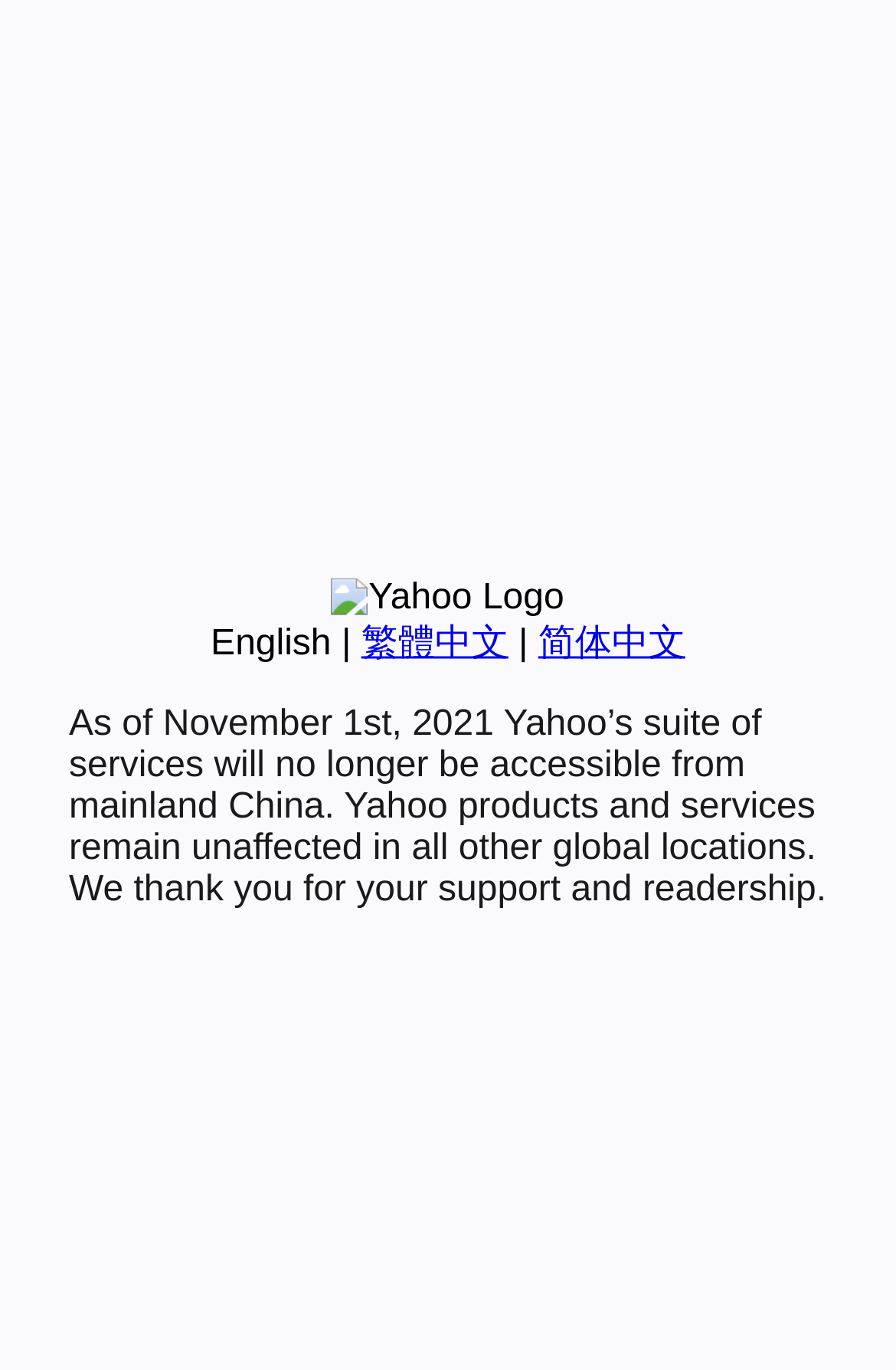Identify the bounding box coordinates for the UI element described as follows: Digital Dispatch website. Use the format (top-left x, top-left y, bottom-right x, bottom-right y) and ensure all values are floating point numbers between 0 and 1.

None